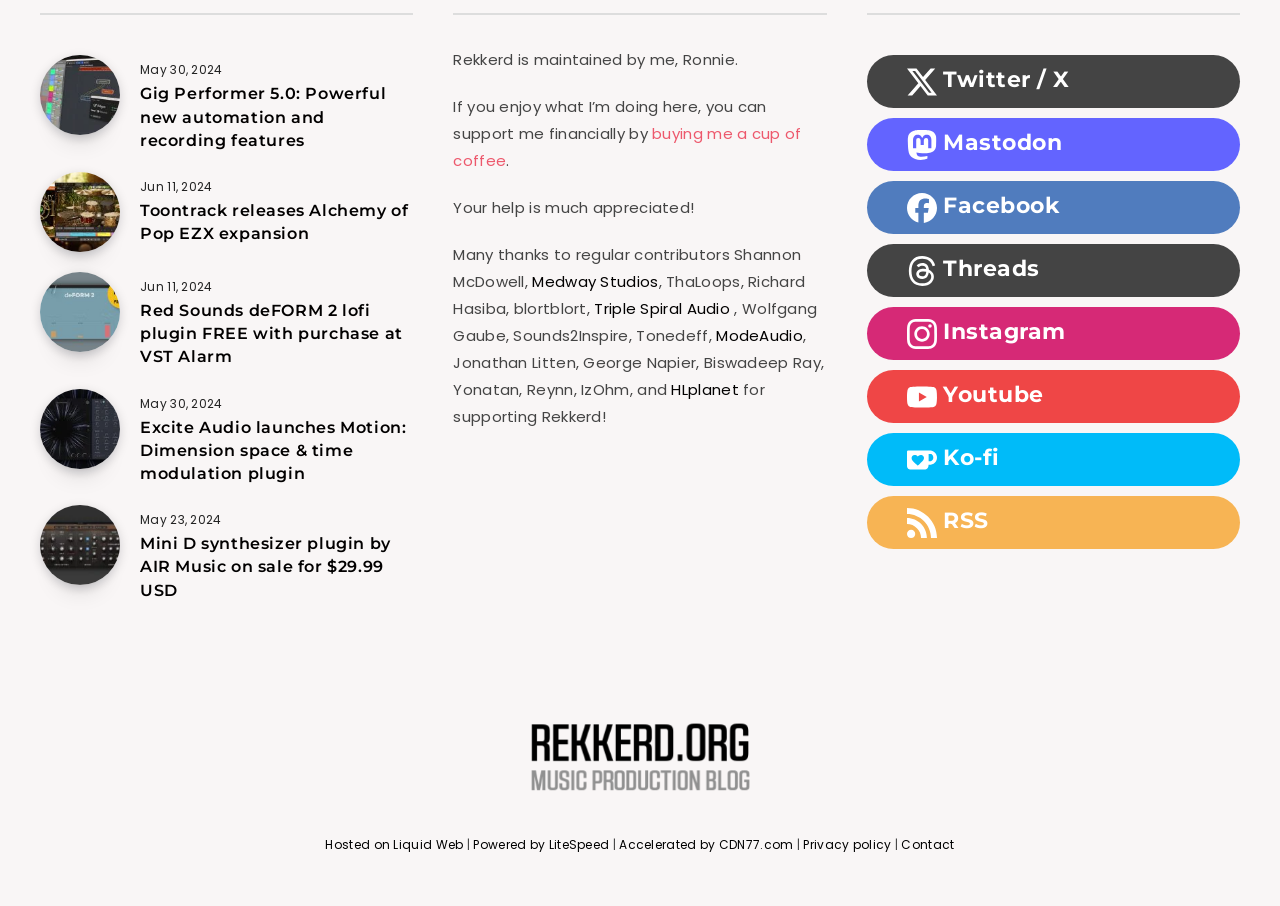Pinpoint the bounding box coordinates of the area that should be clicked to complete the following instruction: "Support the website by buying a cup of coffee". The coordinates must be given as four float numbers between 0 and 1, i.e., [left, top, right, bottom].

[0.354, 0.136, 0.626, 0.195]